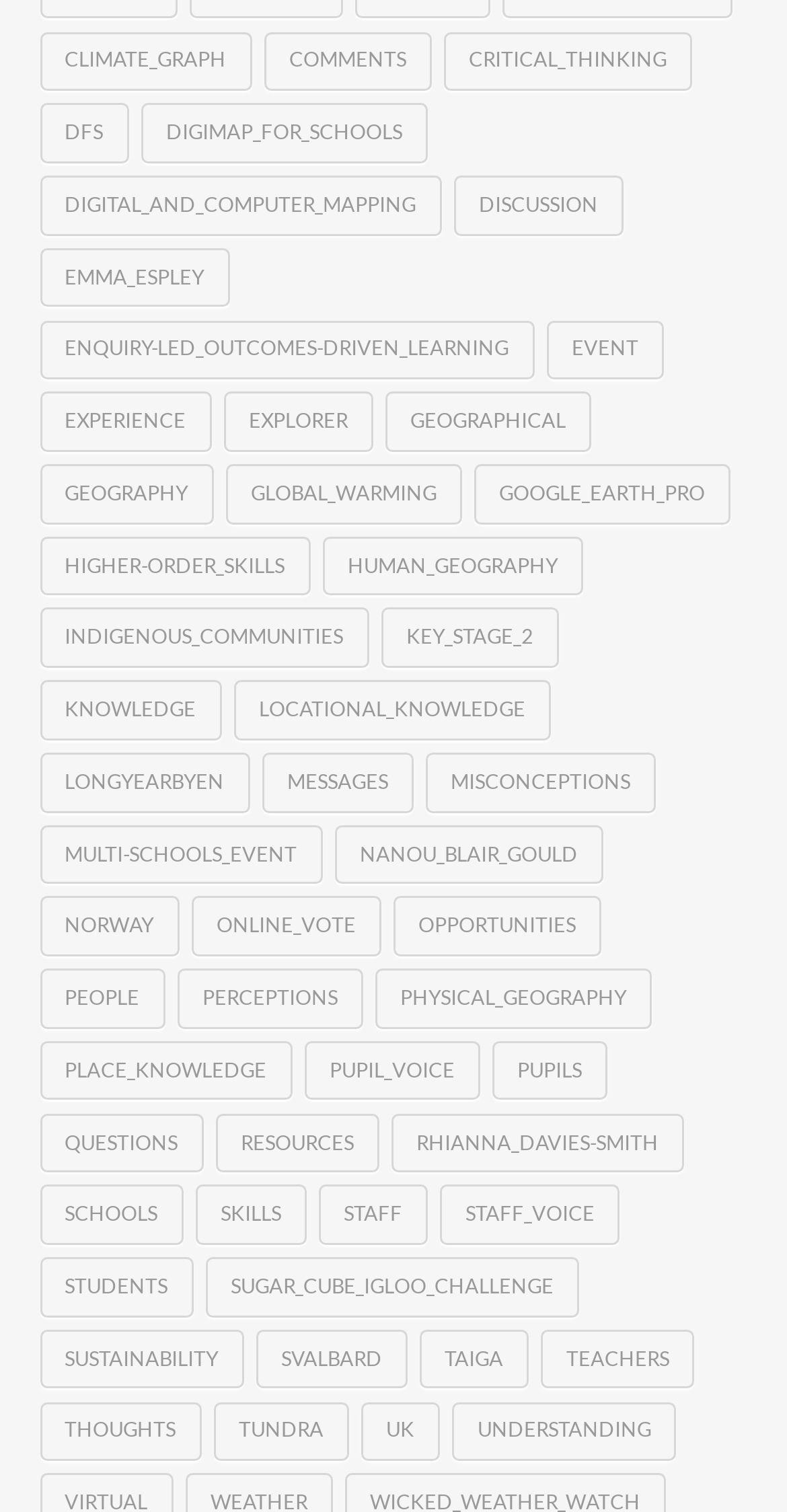Please identify the bounding box coordinates of the element's region that needs to be clicked to fulfill the following instruction: "Learn about GLOBAL_WARMING". The bounding box coordinates should consist of four float numbers between 0 and 1, i.e., [left, top, right, bottom].

[0.286, 0.307, 0.587, 0.346]